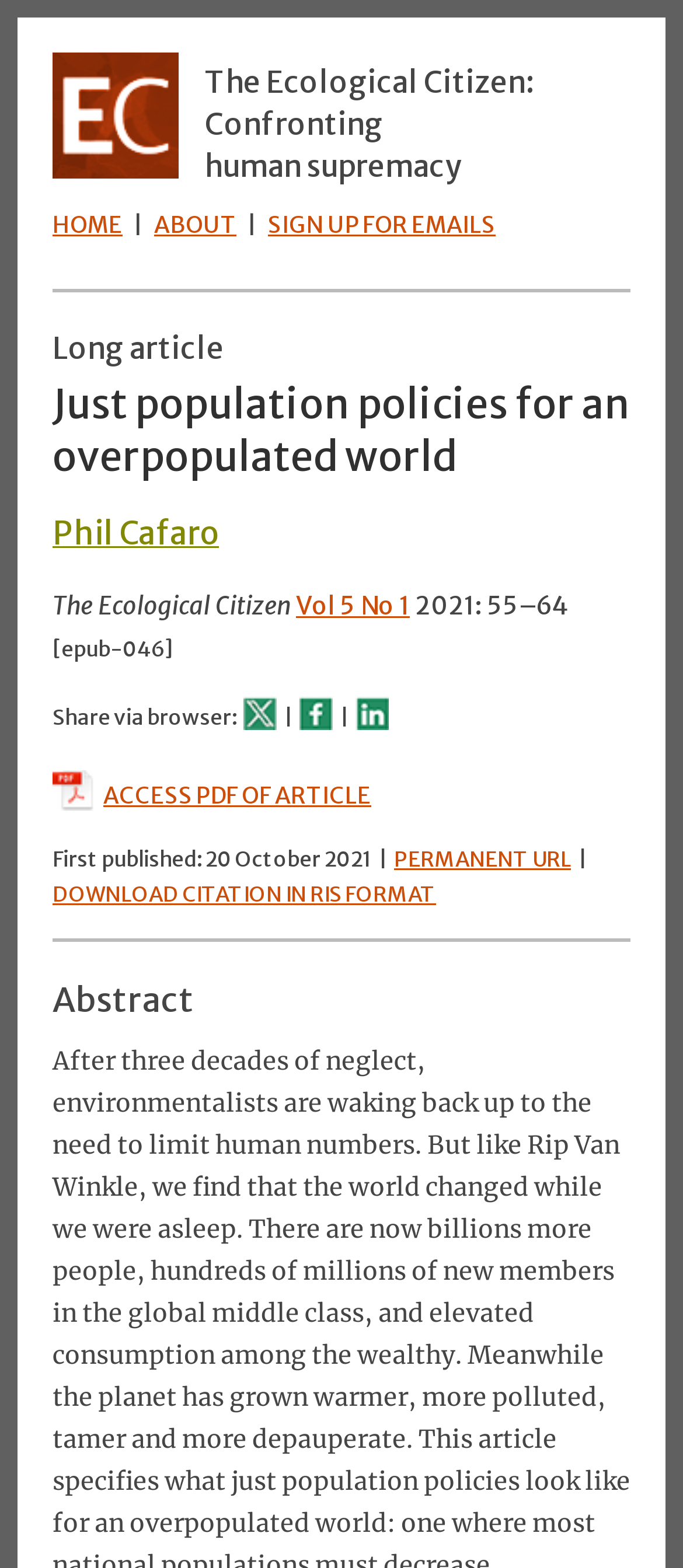What is the volume and issue number of the journal?
Using the information from the image, provide a comprehensive answer to the question.

The volume and issue number of the journal can be found in the link element with the text 'Vol 5 No 1'.